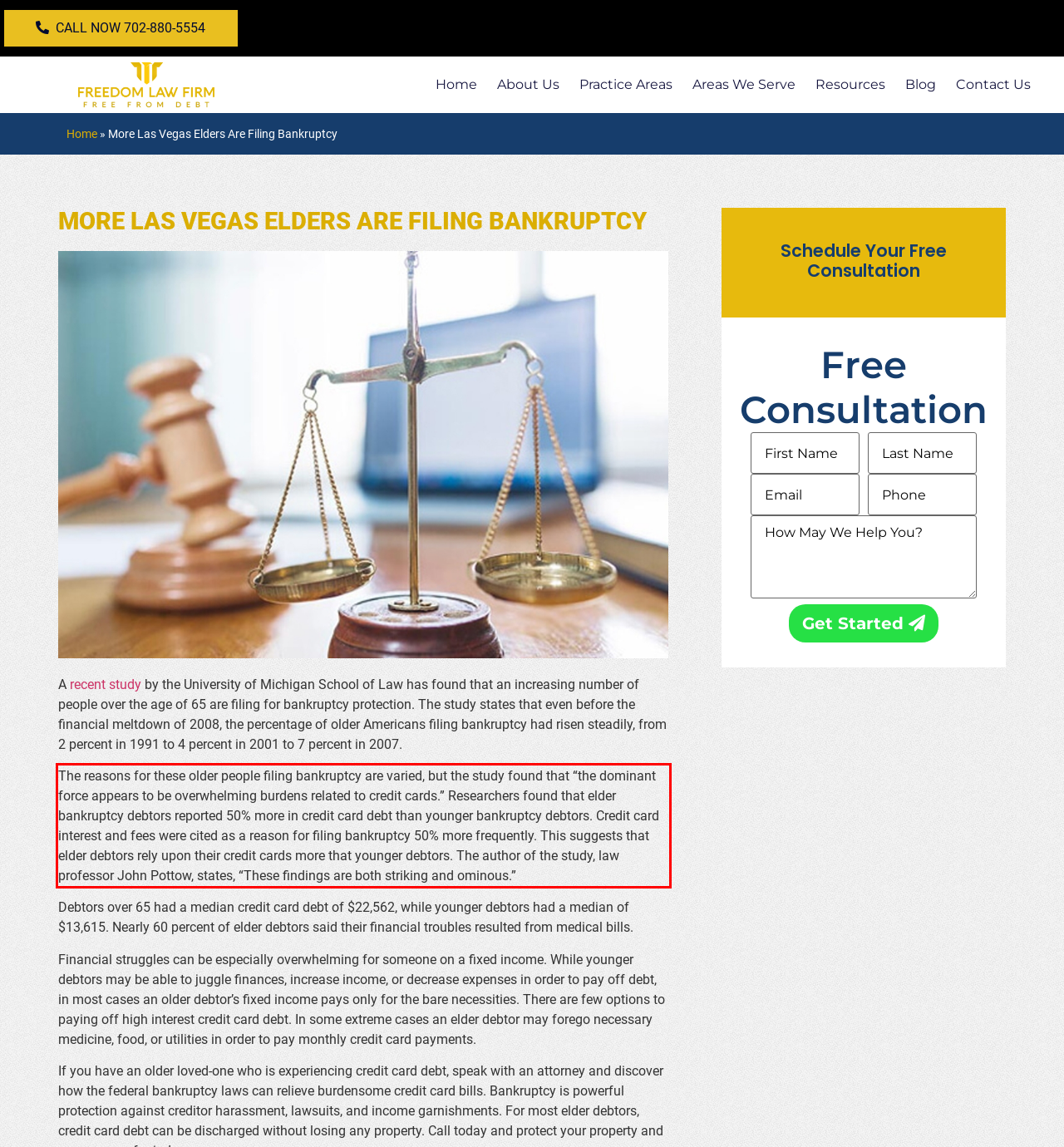Using the provided screenshot, read and generate the text content within the red-bordered area.

The reasons for these older people filing bankruptcy are varied, but the study found that “the dominant force appears to be overwhelming burdens related to credit cards.” Researchers found that elder bankruptcy debtors reported 50% more in credit card debt than younger bankruptcy debtors. Credit card interest and fees were cited as a reason for filing bankruptcy 50% more frequently. This suggests that elder debtors rely upon their credit cards more that younger debtors. The author of the study, law professor John Pottow, states, “These findings are both striking and ominous.”